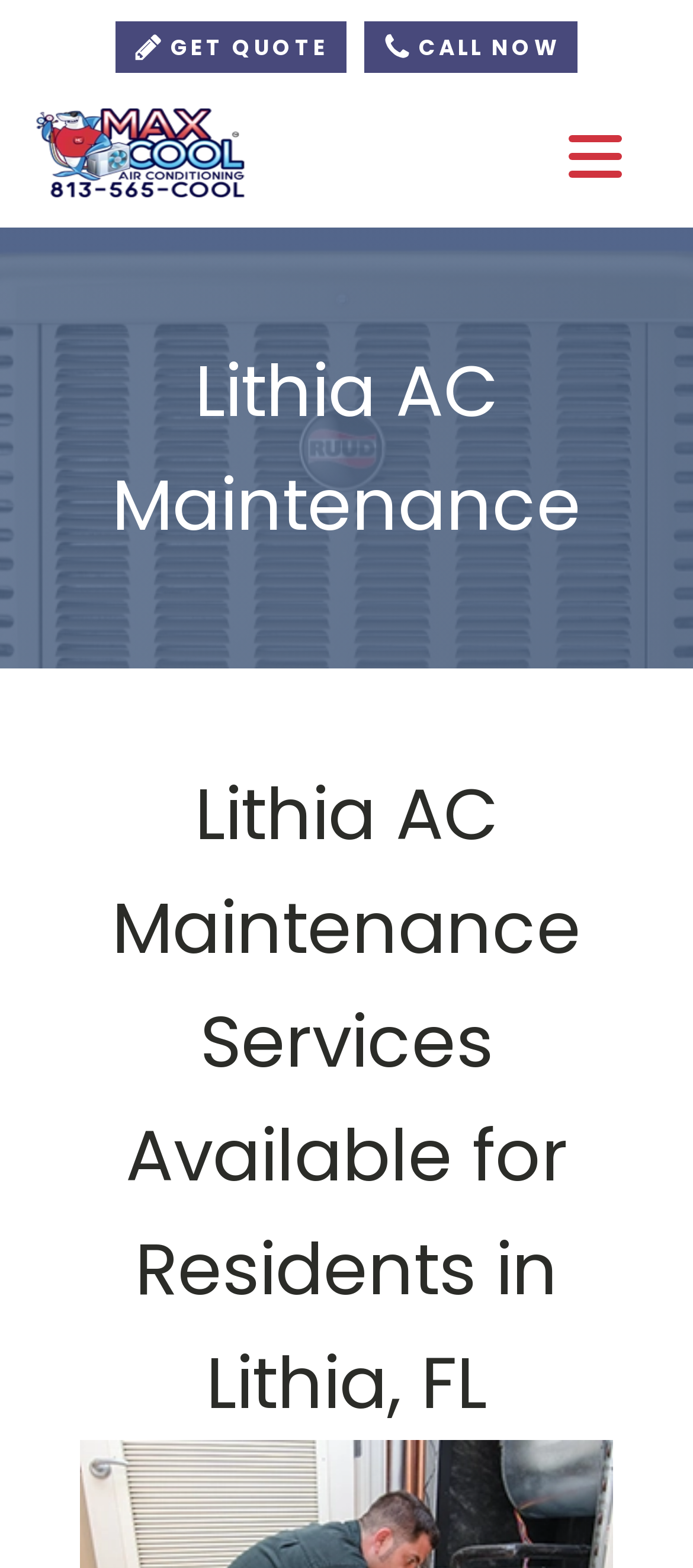Refer to the image and provide a thorough answer to this question:
What is the phone number for?

The phone number is associated with the 'CALL NOW' button, which is a link located at the top of the webpage, as indicated by the bounding box coordinates [0.525, 0.014, 0.833, 0.047]. It is likely that clicking this button or calling the phone number will allow users to contact the company directly.